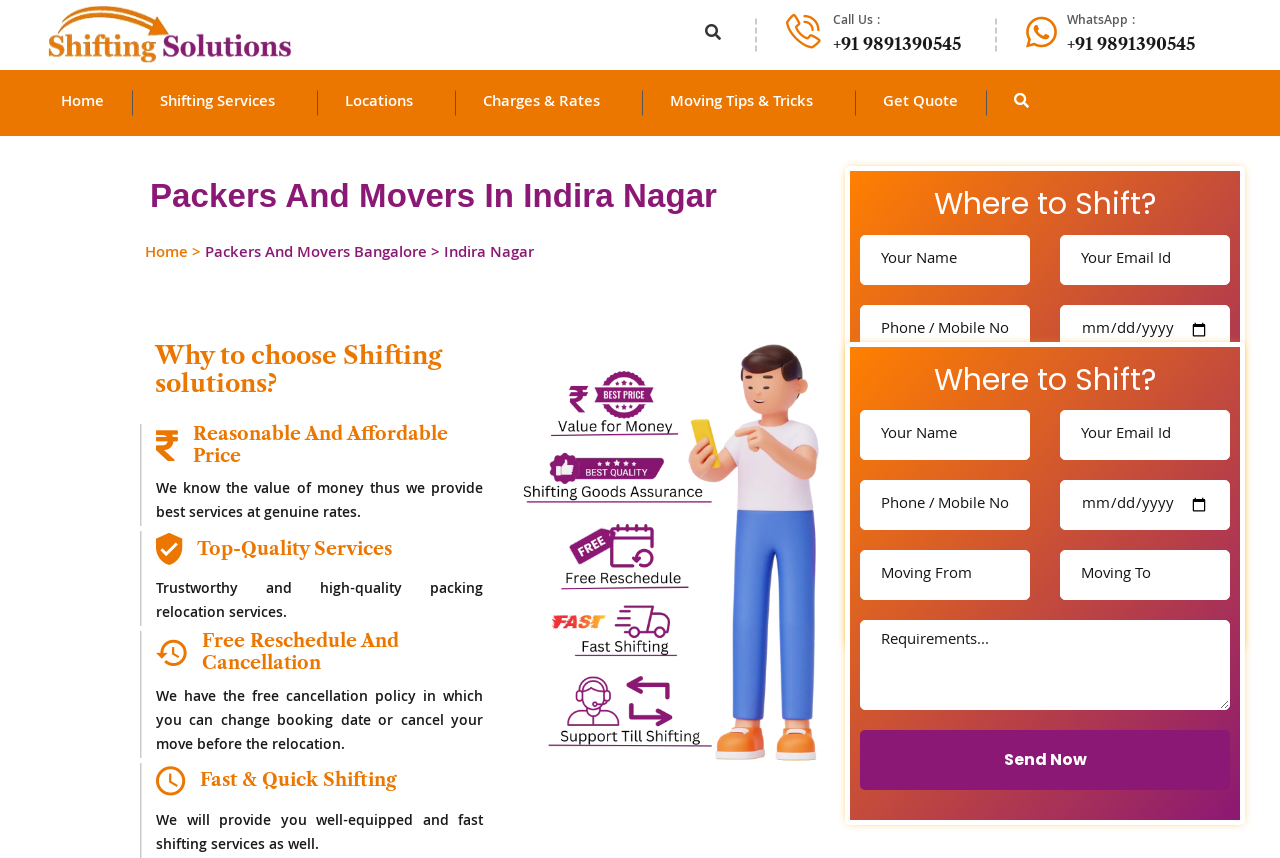Reply to the question with a brief word or phrase: What are the benefits of choosing Shifting Solutions?

Reasonable price, top-quality services, free reschedule and cancellation, and fast shifting